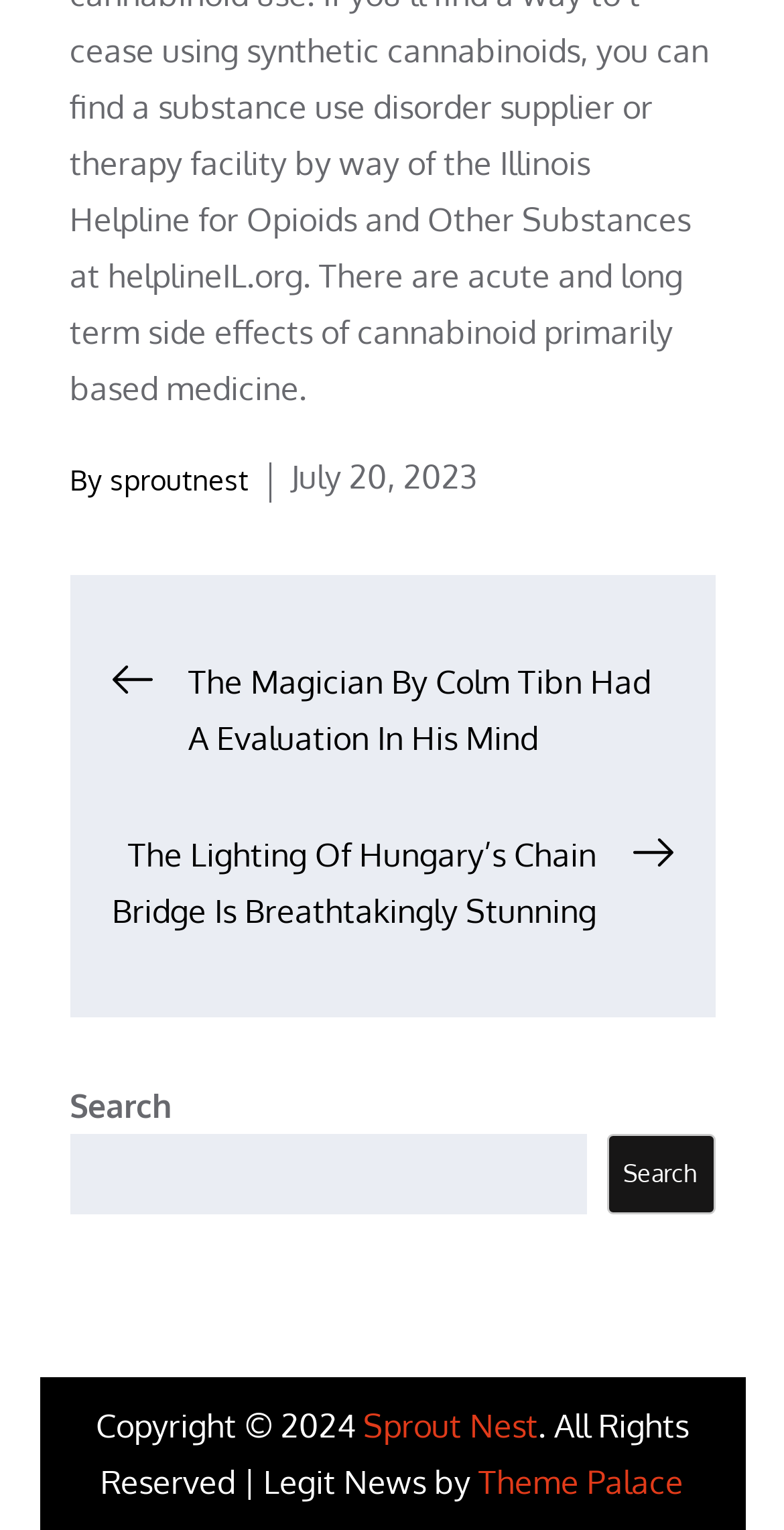Bounding box coordinates are specified in the format (top-left x, top-left y, bottom-right x, bottom-right y). All values are floating point numbers bounded between 0 and 1. Please provide the bounding box coordinate of the region this sentence describes: parent_node: Search name="s"

[0.088, 0.741, 0.747, 0.793]